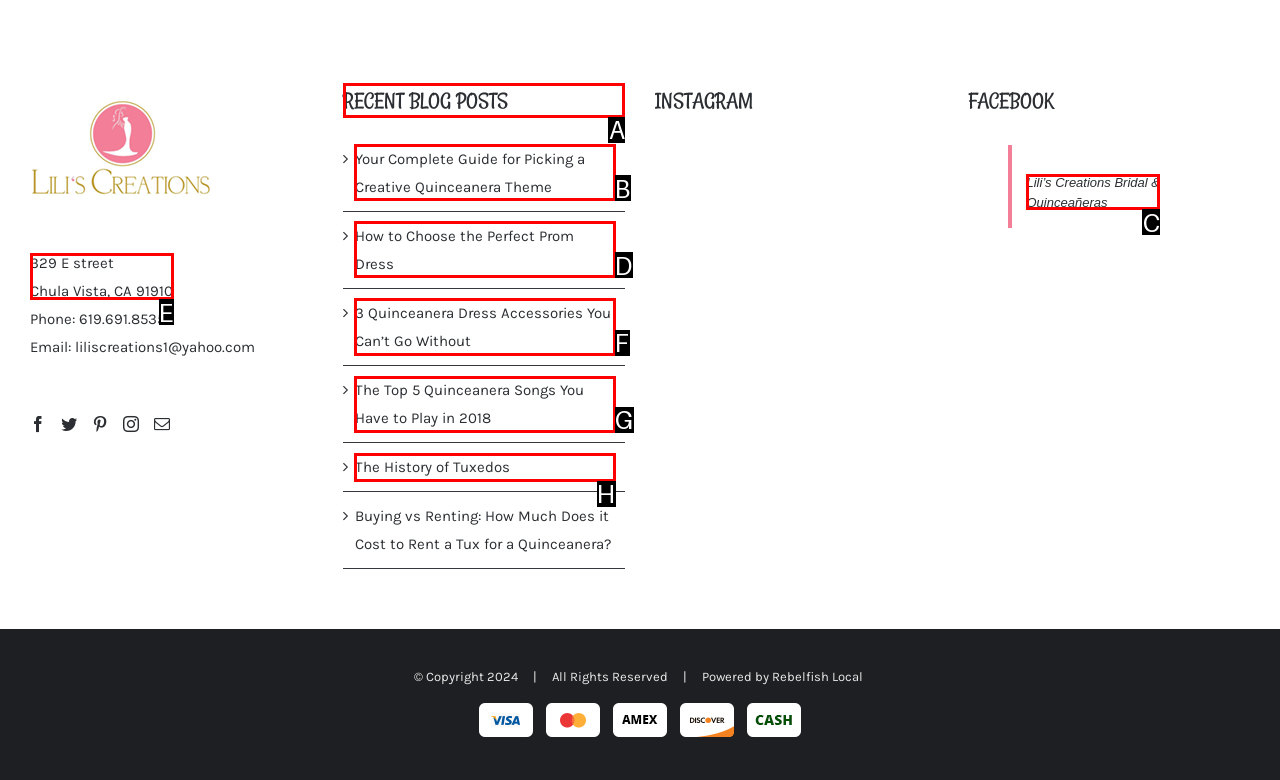Identify which HTML element should be clicked to fulfill this instruction: View recent blog posts Reply with the correct option's letter.

A